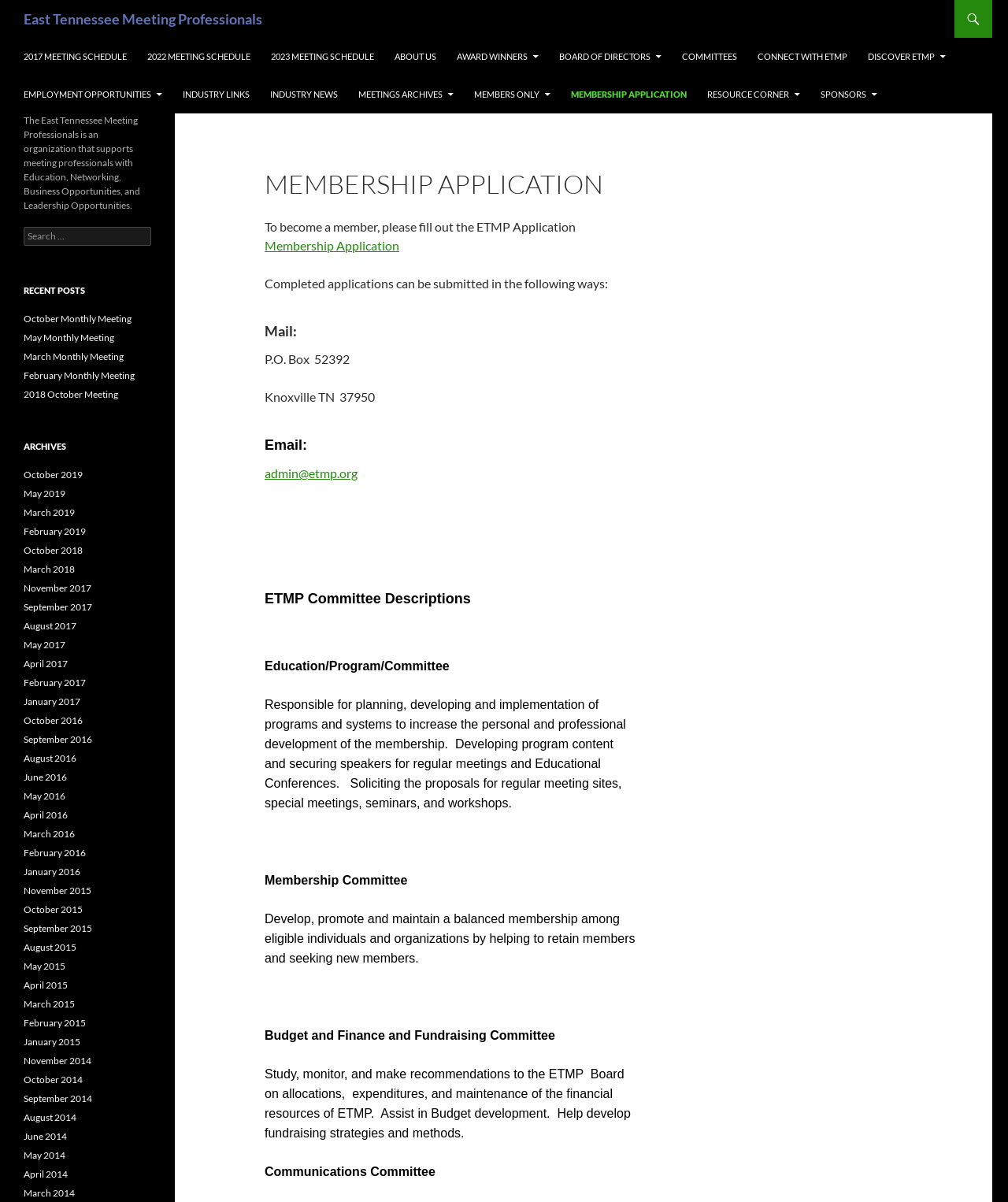Given the element description "Sponsors", identify the bounding box of the corresponding UI element.

[0.805, 0.063, 0.88, 0.094]